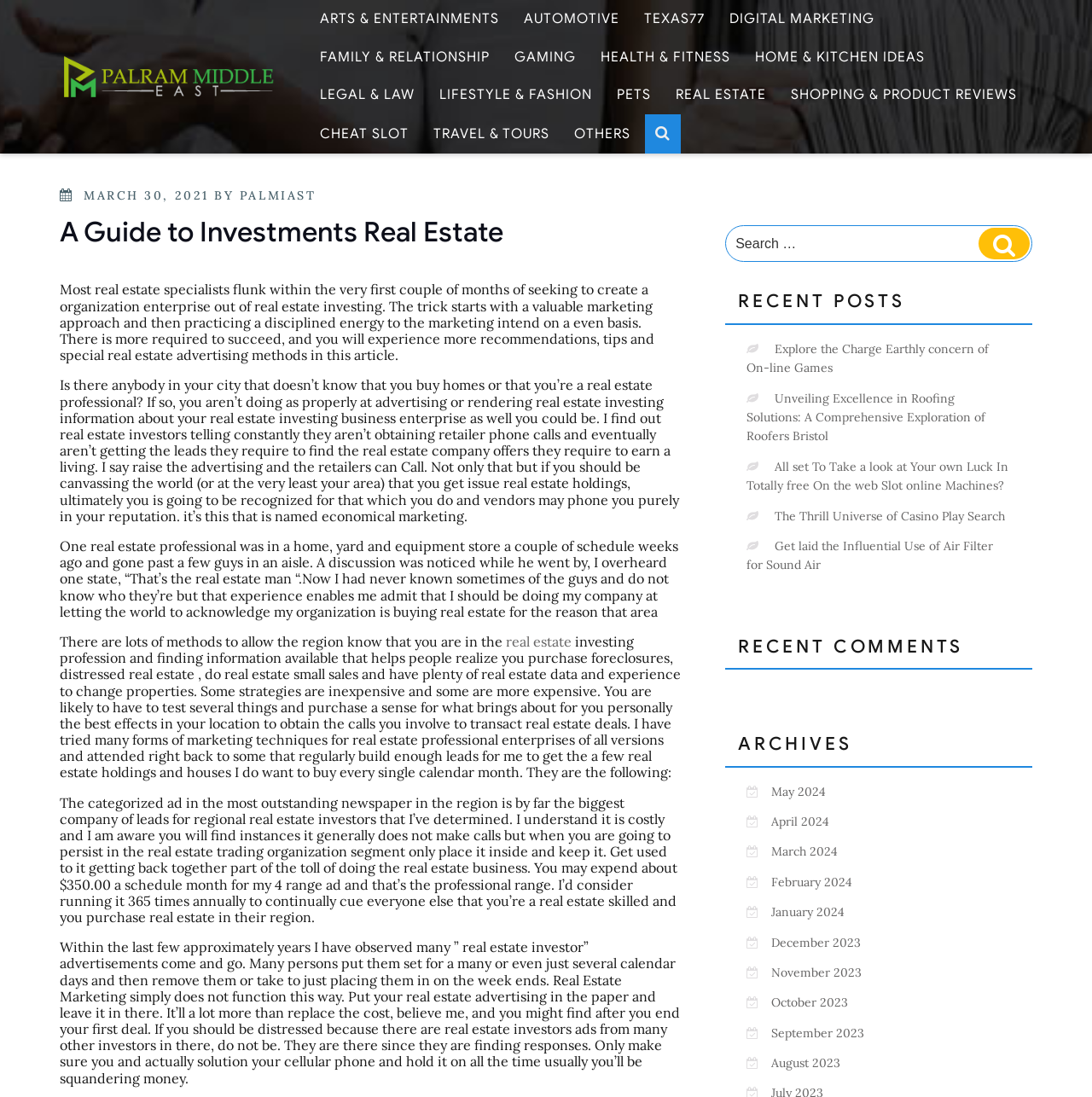Can you identify the bounding box coordinates of the clickable region needed to carry out this instruction: 'Search for something'? The coordinates should be four float numbers within the range of 0 to 1, stated as [left, top, right, bottom].

[0.664, 0.205, 0.945, 0.239]